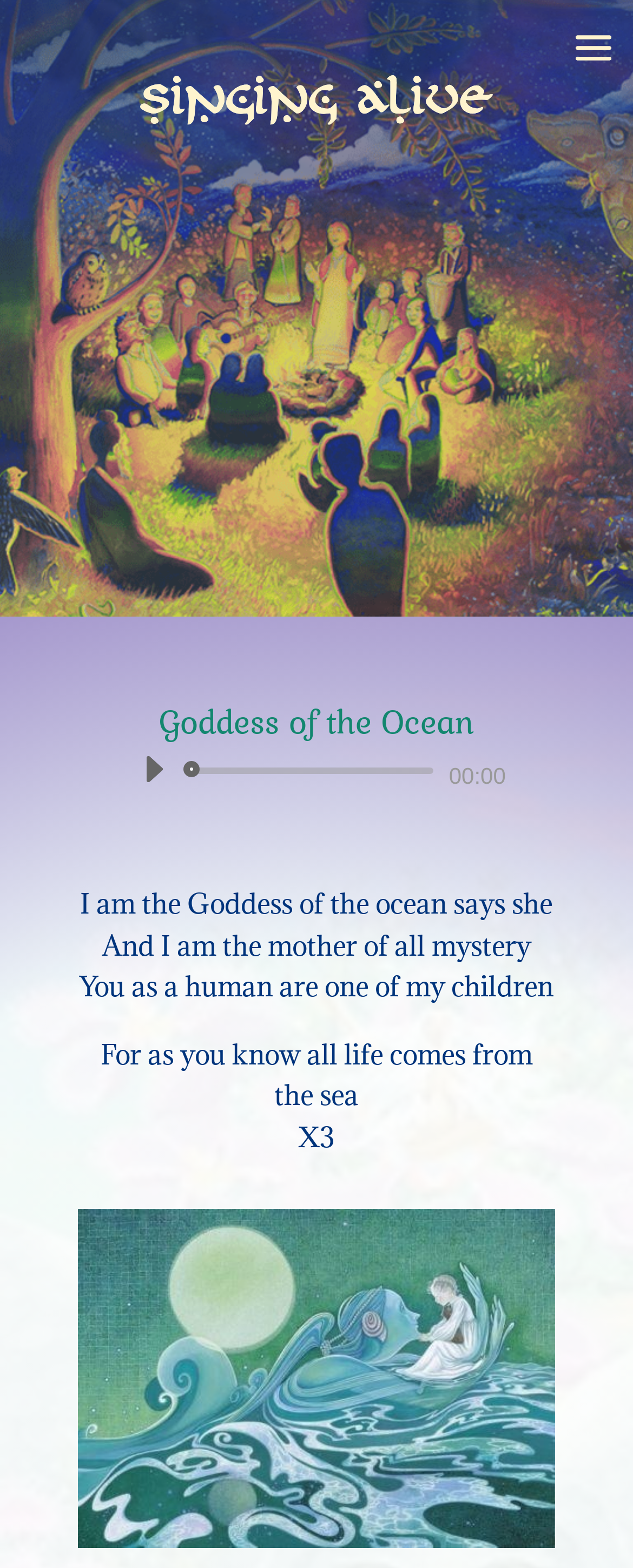Determine the bounding box coordinates for the UI element matching this description: "00:00".

[0.201, 0.481, 0.799, 0.502]